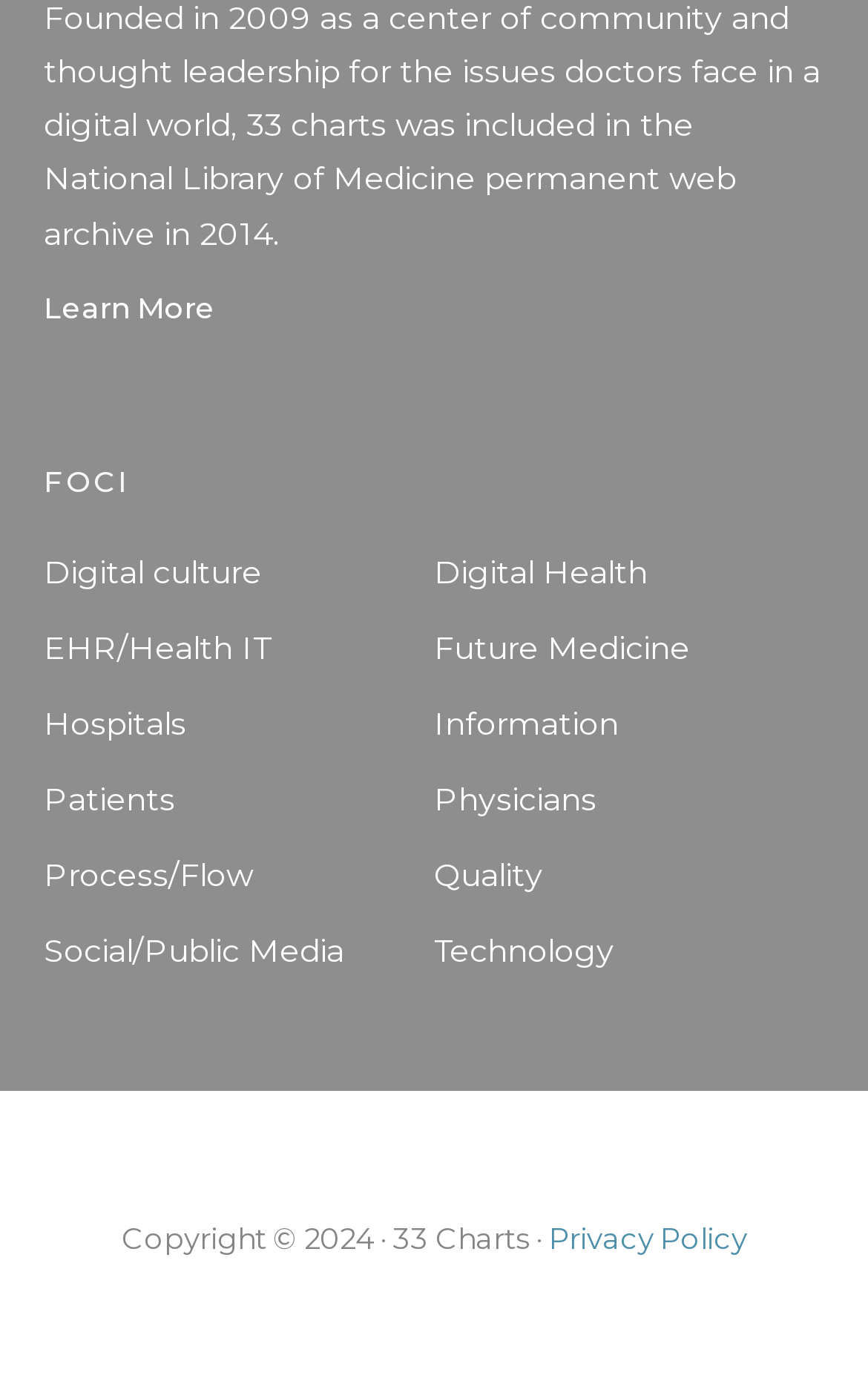How many categories are listed on the webpage?
Please respond to the question with a detailed and thorough explanation.

There are 12 link elements with different categories, including 'Digital culture', 'Digital Health', 'EHR/Health IT', and so on. These categories are listed vertically on the webpage, and each one is a separate link.